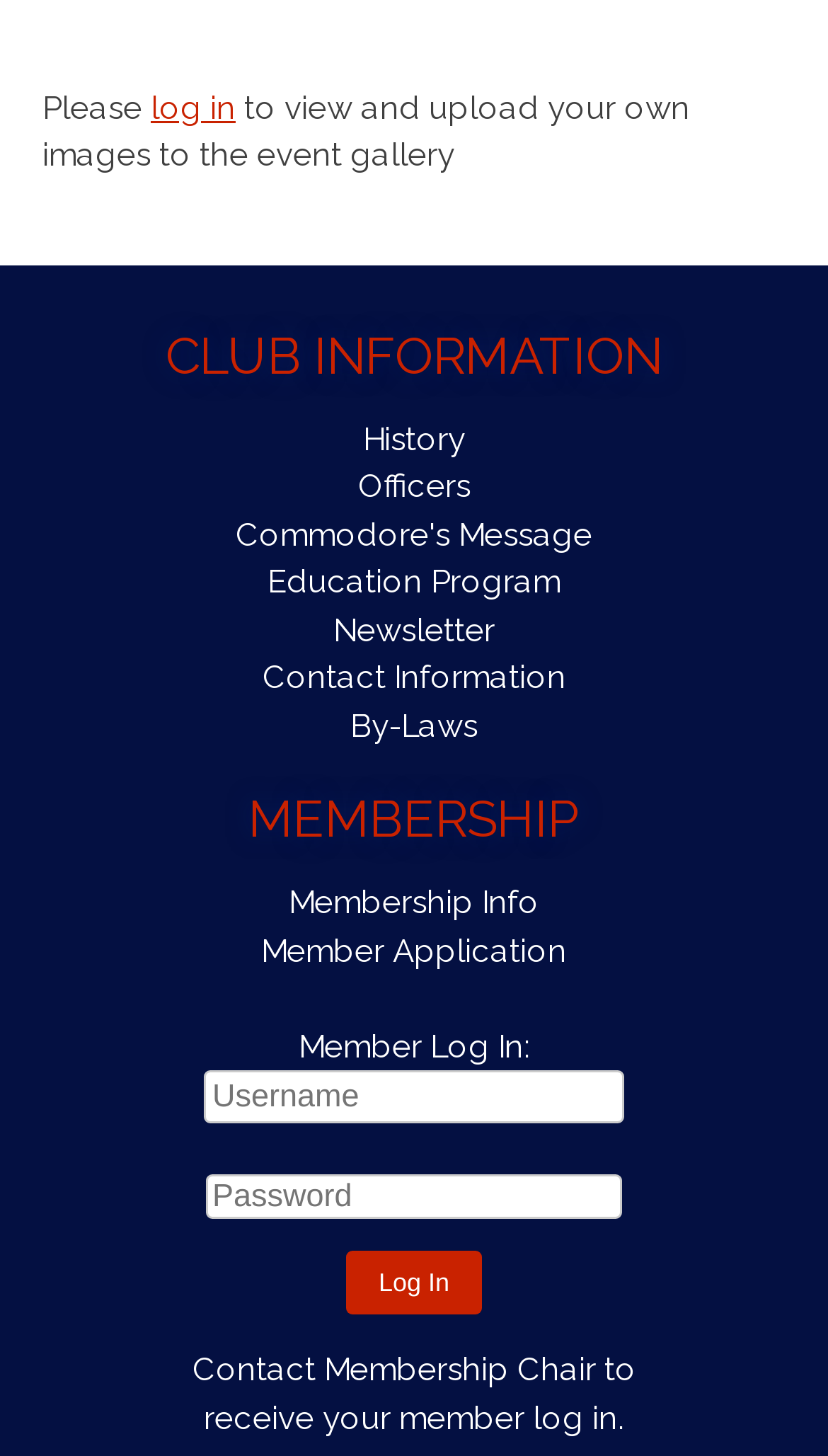What are the two main categories of information on this webpage?
Offer a detailed and full explanation in response to the question.

The webpage is divided into two main sections, 'CLUB INFORMATION' and 'MEMBERSHIP', which provide different types of information related to the club and its membership.